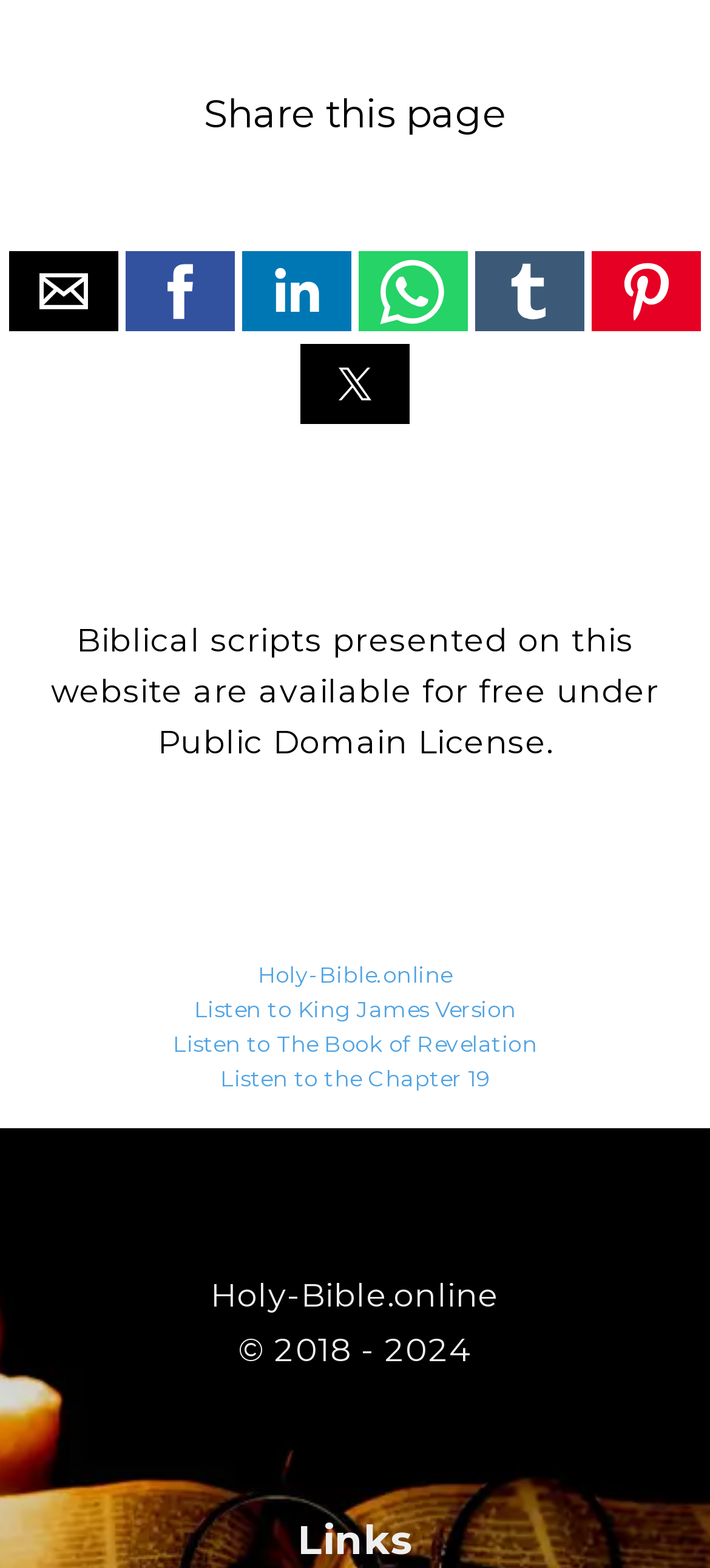Find the bounding box coordinates of the element you need to click on to perform this action: 'Read more about Public Domain in Wikipedia'. The coordinates should be represented by four float values between 0 and 1, in the format [left, top, right, bottom].

[0.3, 0.54, 0.7, 0.562]